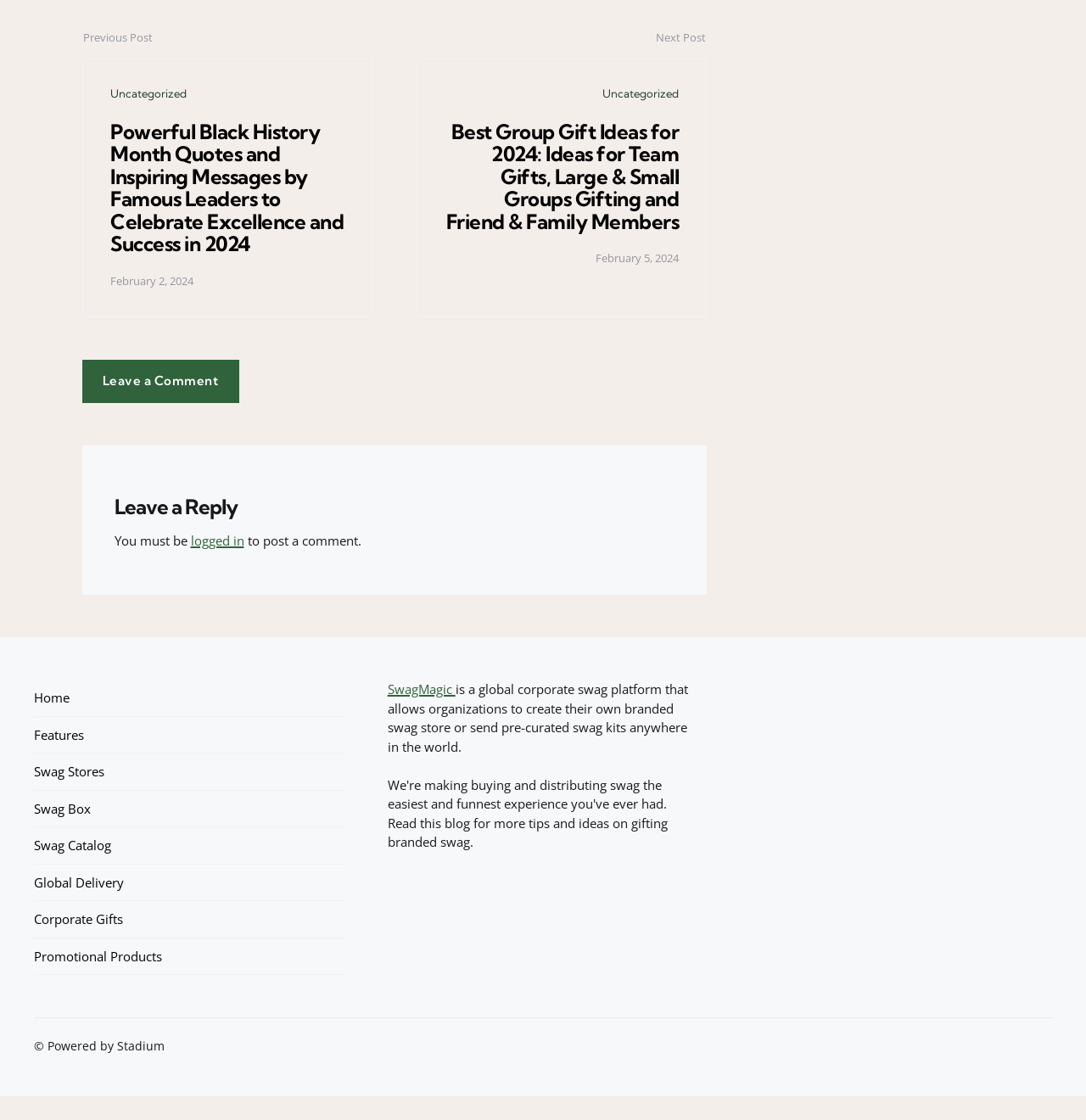Please locate the UI element described by "SwagMagic" and provide its bounding box coordinates.

[0.357, 0.608, 0.419, 0.623]